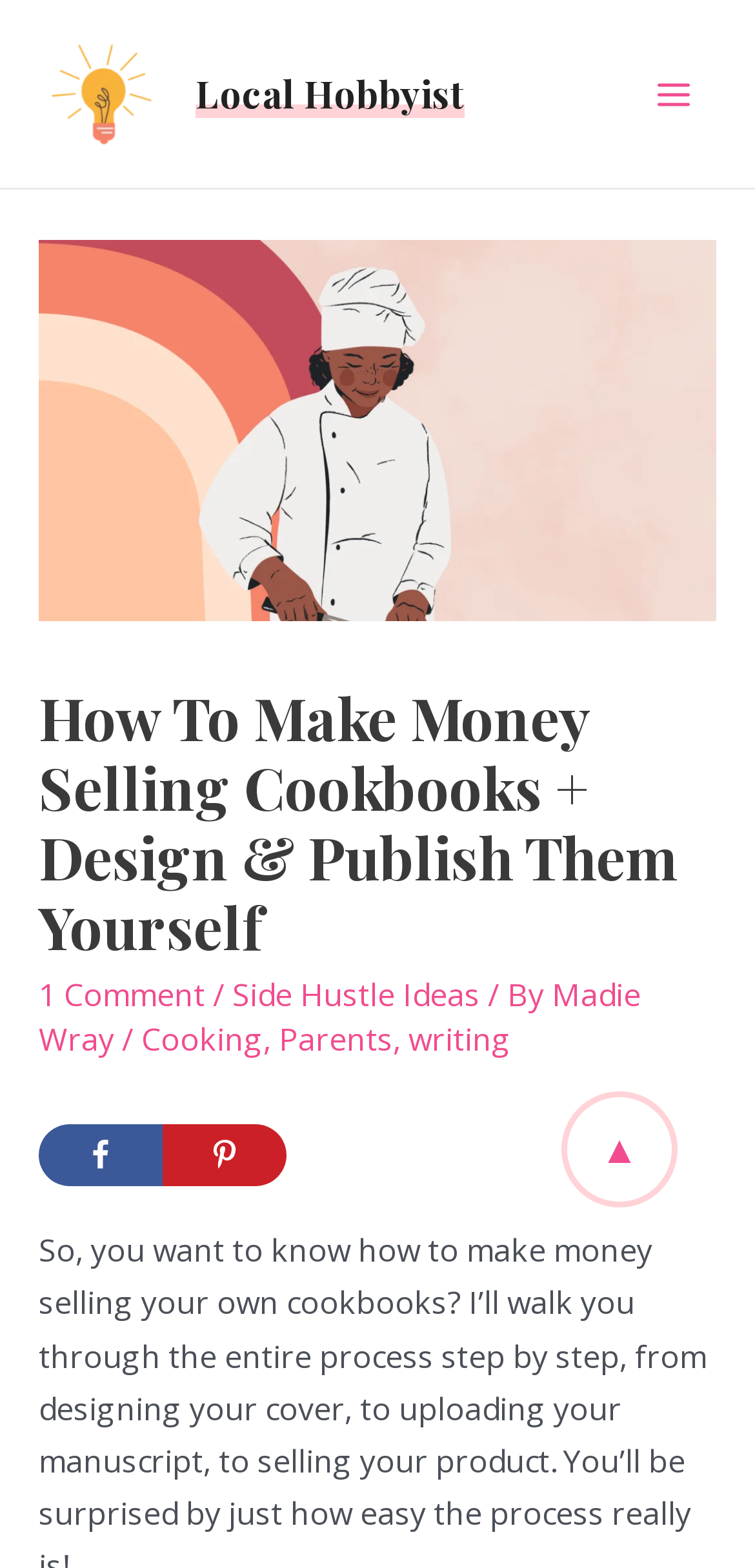Locate the bounding box coordinates of the element that needs to be clicked to carry out the instruction: "submit". The coordinates should be given as four float numbers ranging from 0 to 1, i.e., [left, top, right, bottom].

None